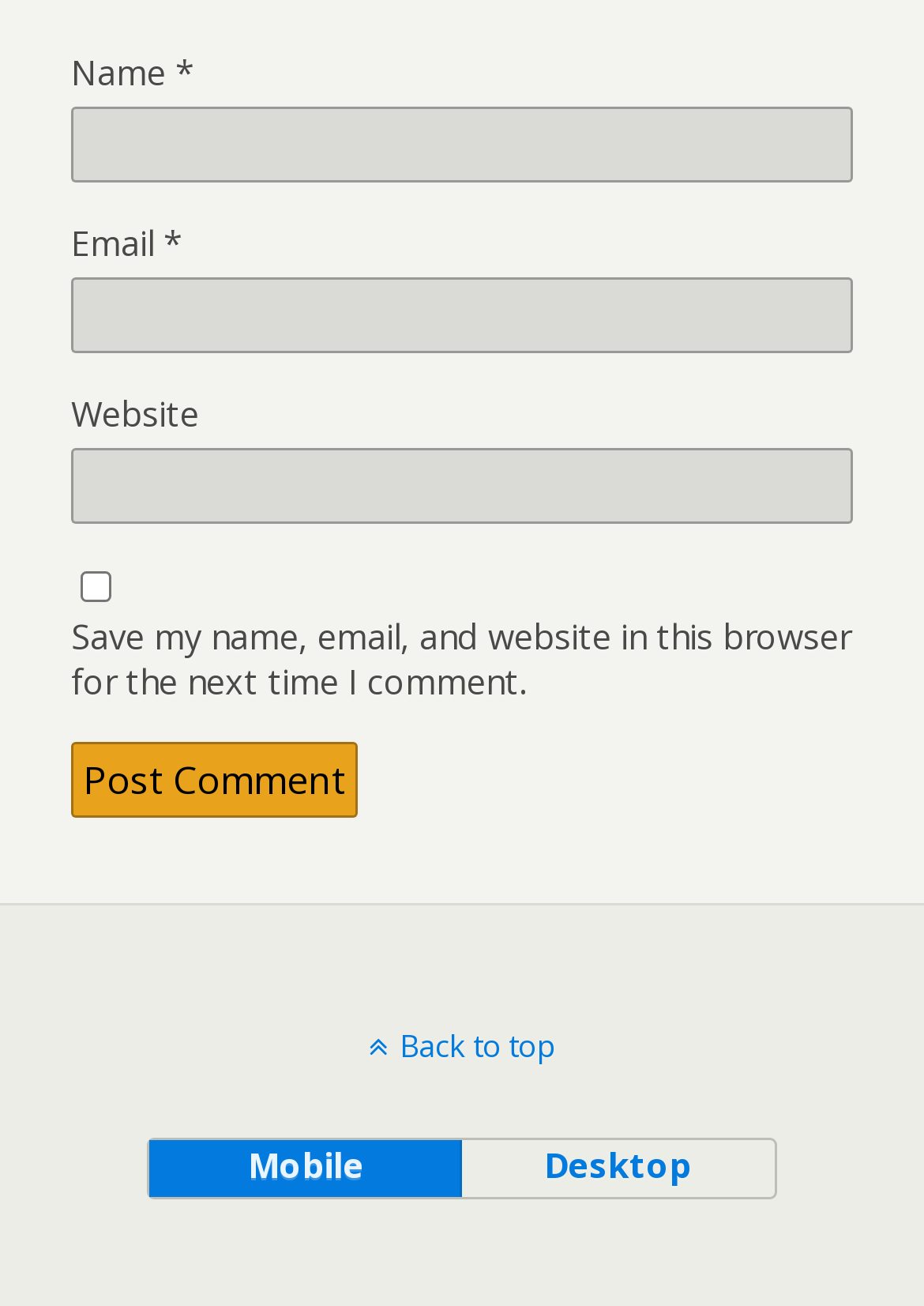Using the details from the image, please elaborate on the following question: What is the function of the 'Post Comment' button?

The 'Post Comment' button is likely used to submit the user's comment after filling in the required information. This is inferred from the context of the webpage, which appears to be a comment submission form.